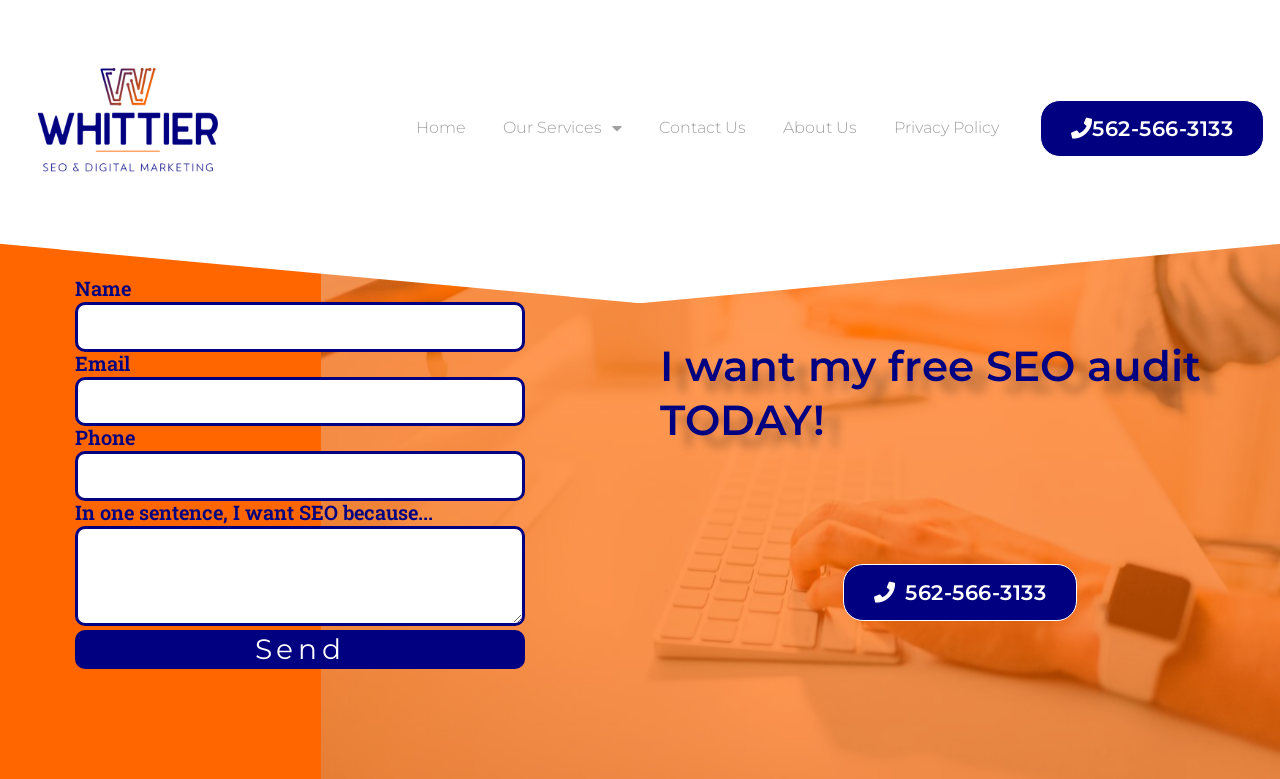Respond to the following query with just one word or a short phrase: 
How many text boxes are there in the contact form?

4